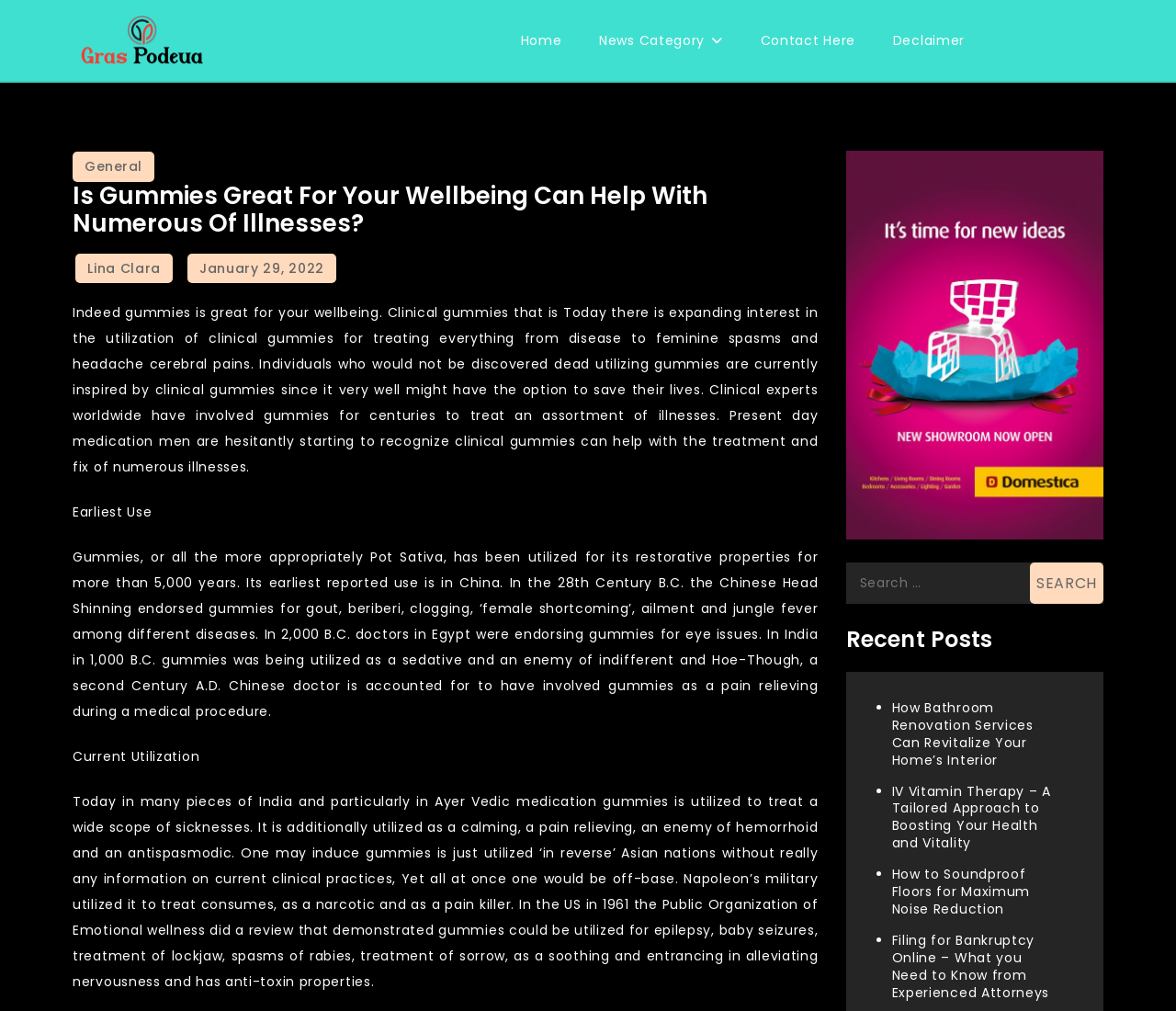What is the name of the author of the webpage?
Provide a detailed and well-explained answer to the question.

The name of the author of the webpage is Lina Clara, as indicated by the link 'Lina Clara' located at the top of the webpage, which suggests that Lina Clara is the author or contributor of the webpage content.